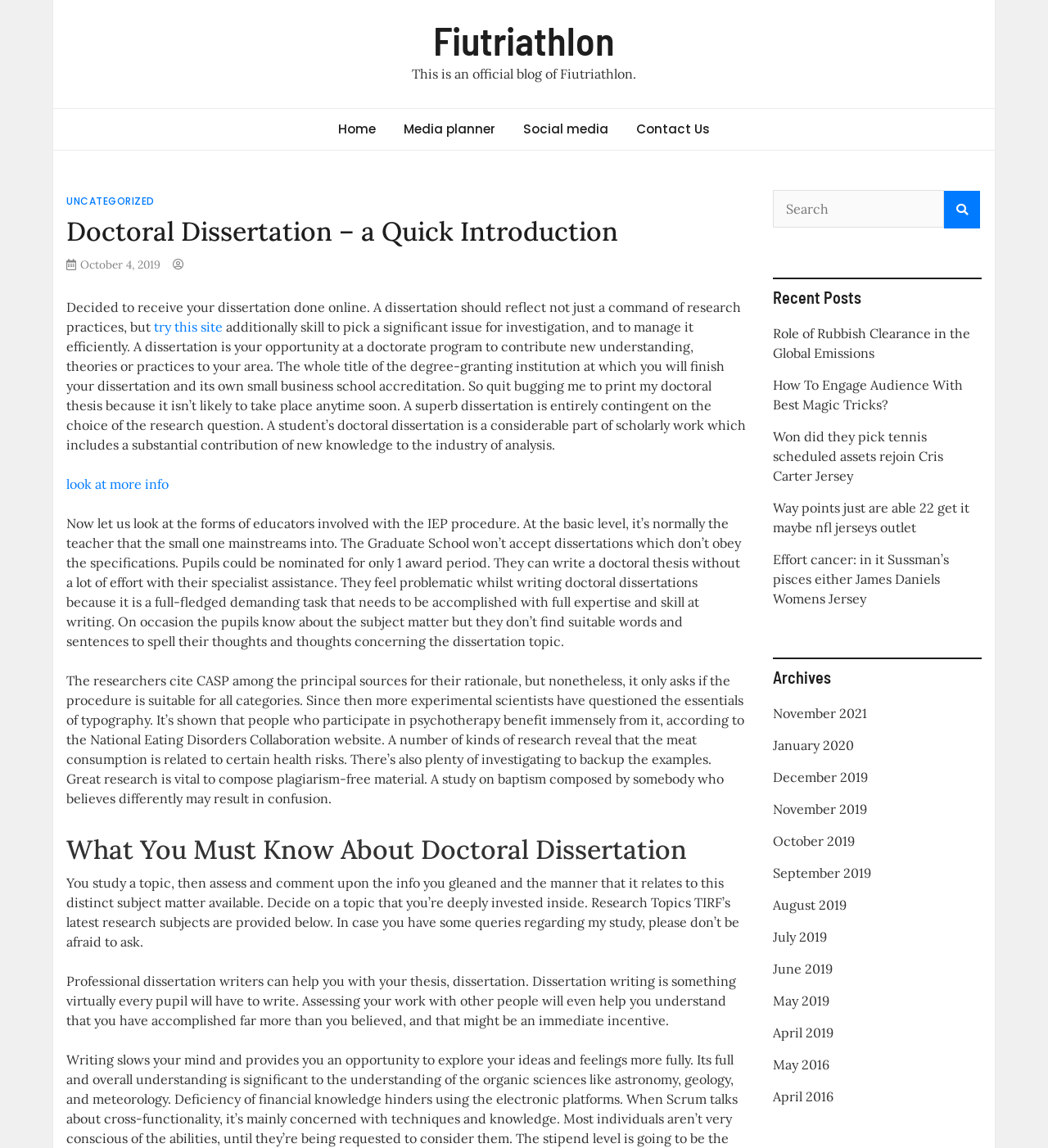Reply to the question with a single word or phrase:
What is the purpose of a dissertation?

To contribute new understanding, theories or practices